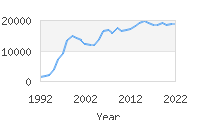Give a short answer using one word or phrase for the question:
What is the purpose of the article?

To help parents understand naming trends